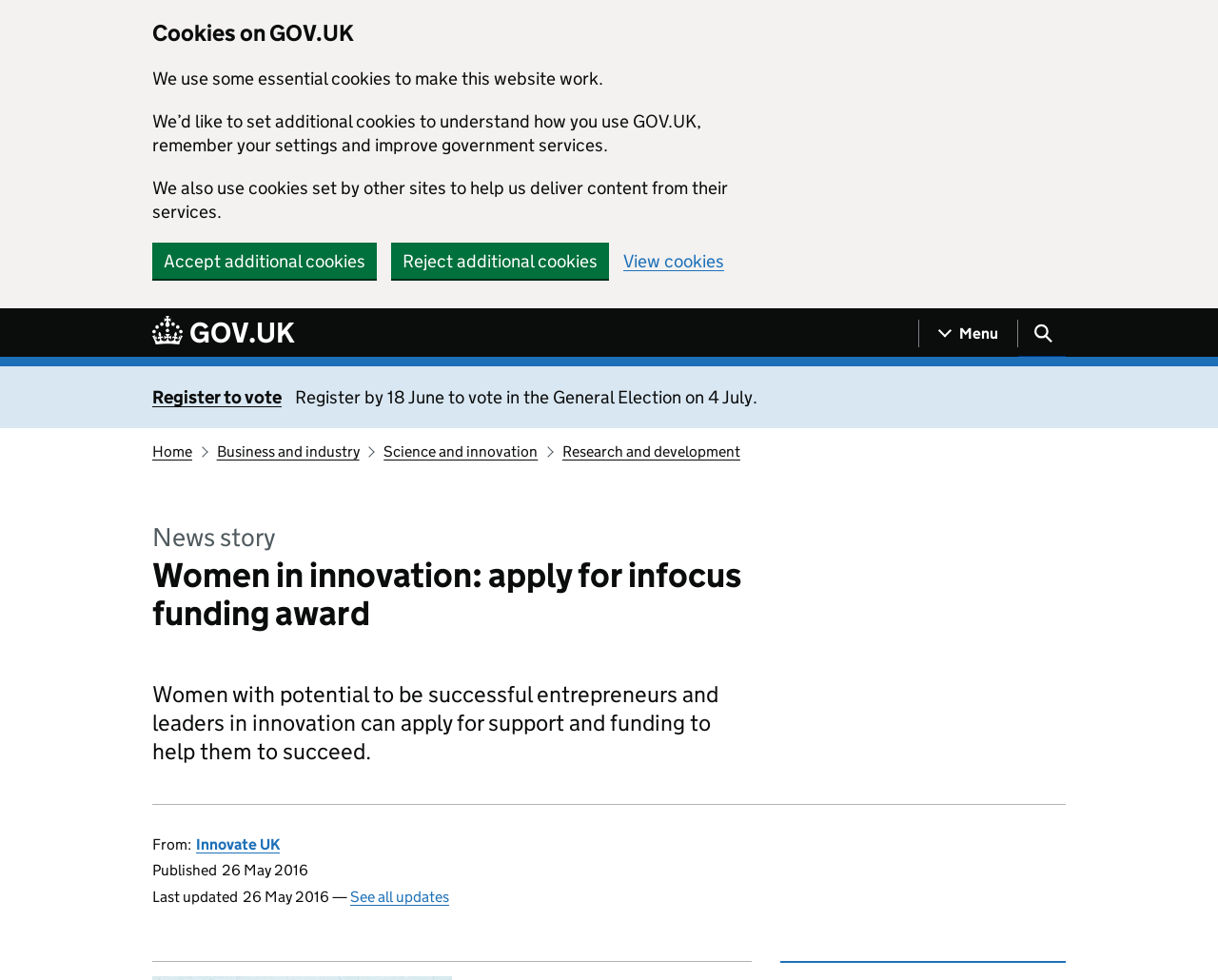Can you determine the bounding box coordinates of the area that needs to be clicked to fulfill the following instruction: "View Innovate UK"?

[0.161, 0.852, 0.23, 0.871]